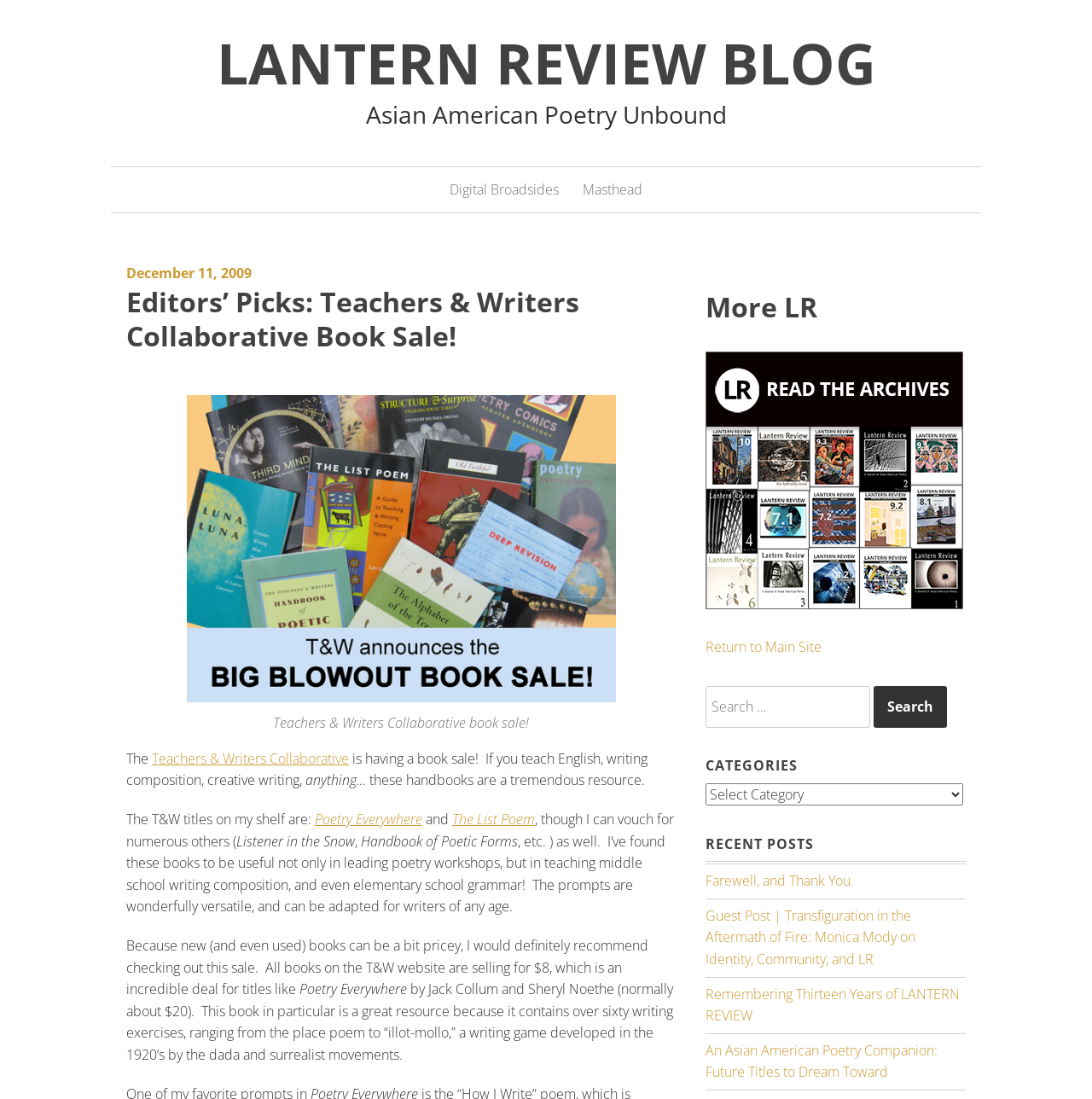Please provide the bounding box coordinates for the element that needs to be clicked to perform the instruction: "Call the company using the phone number". The coordinates must consist of four float numbers between 0 and 1, formatted as [left, top, right, bottom].

None